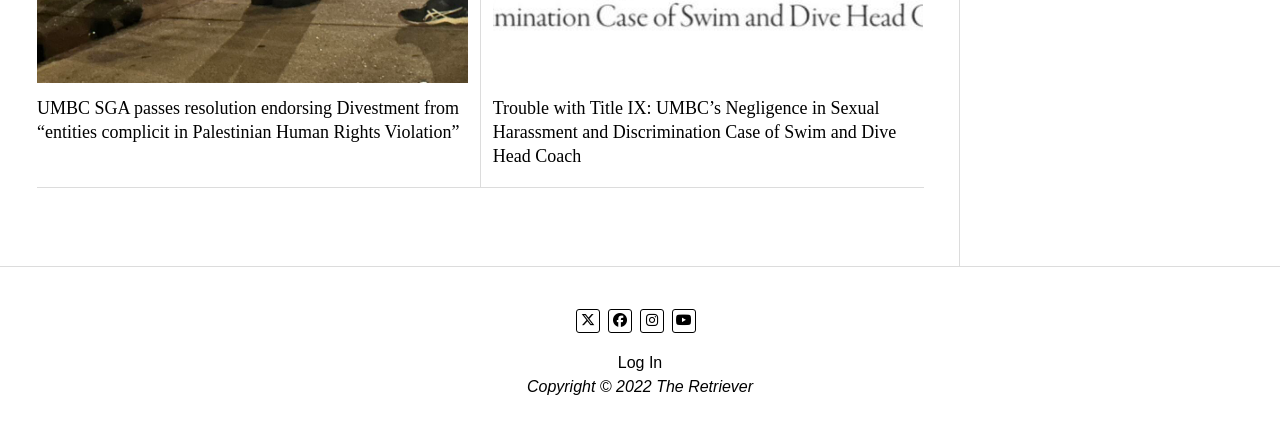What is the purpose of the webpage?
Refer to the image and answer the question using a single word or phrase.

News or article sharing